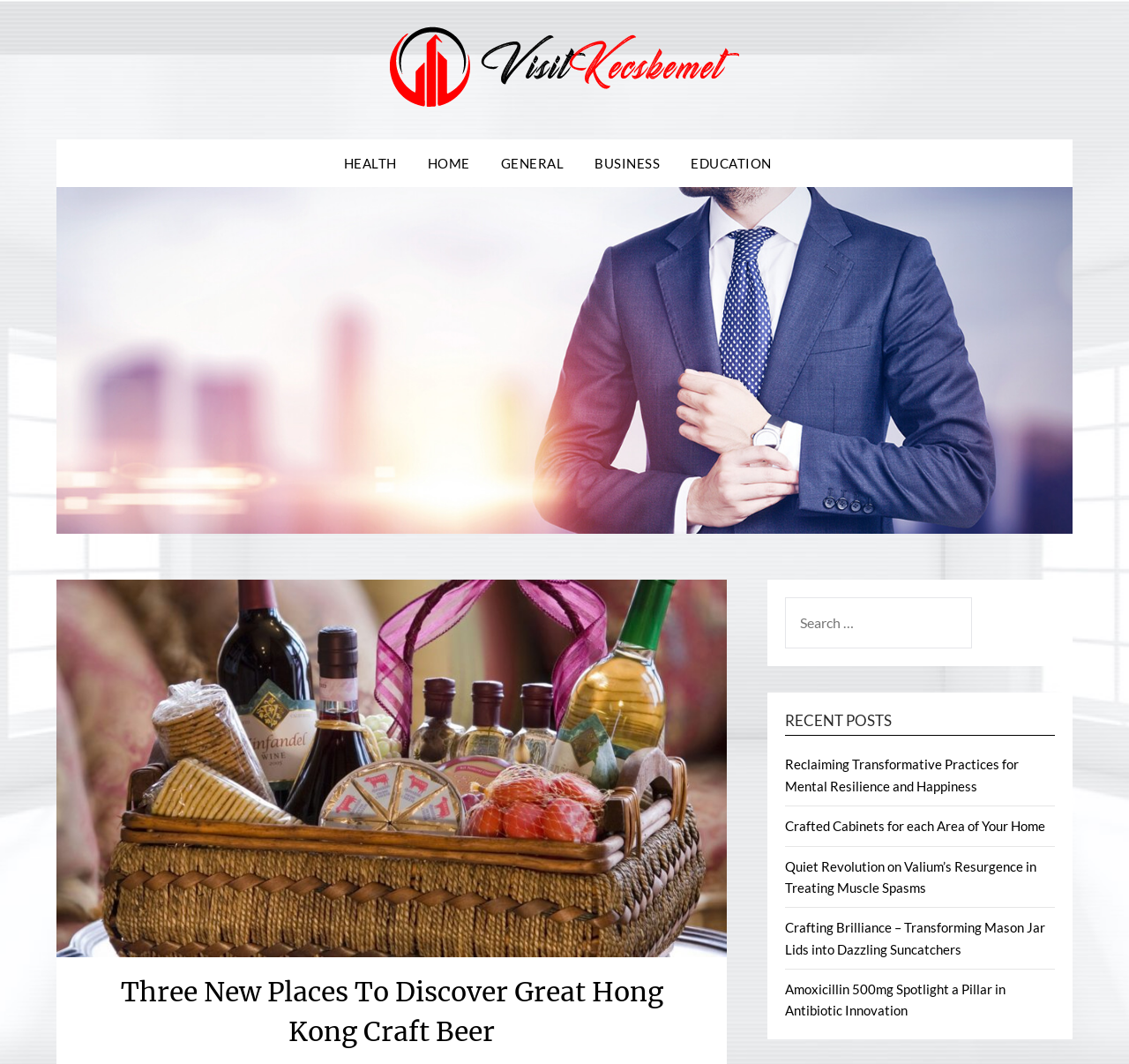What type of blog is this?
From the image, respond with a single word or phrase.

Wonder Blog